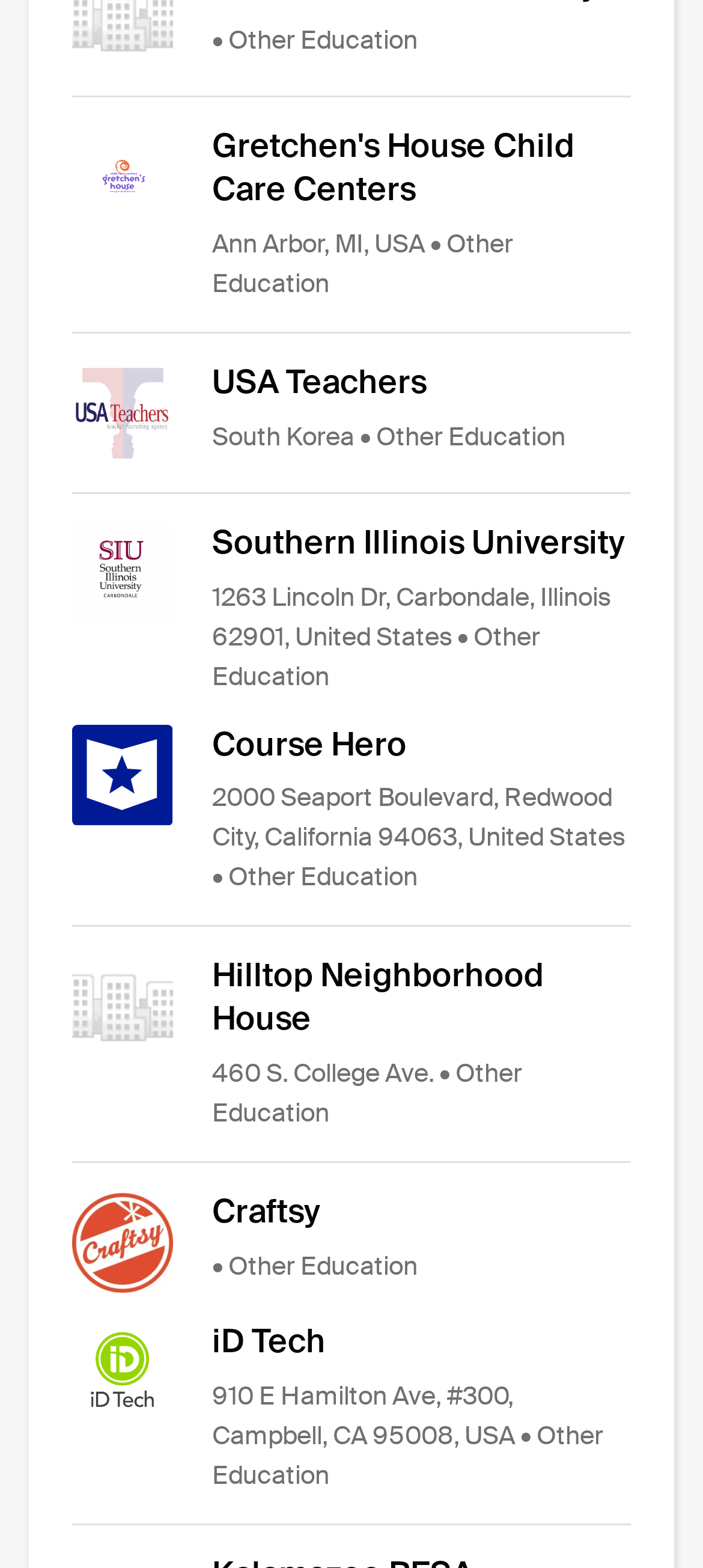Predict the bounding box for the UI component with the following description: "Craftsy • Other Education".

[0.103, 0.76, 0.897, 0.825]